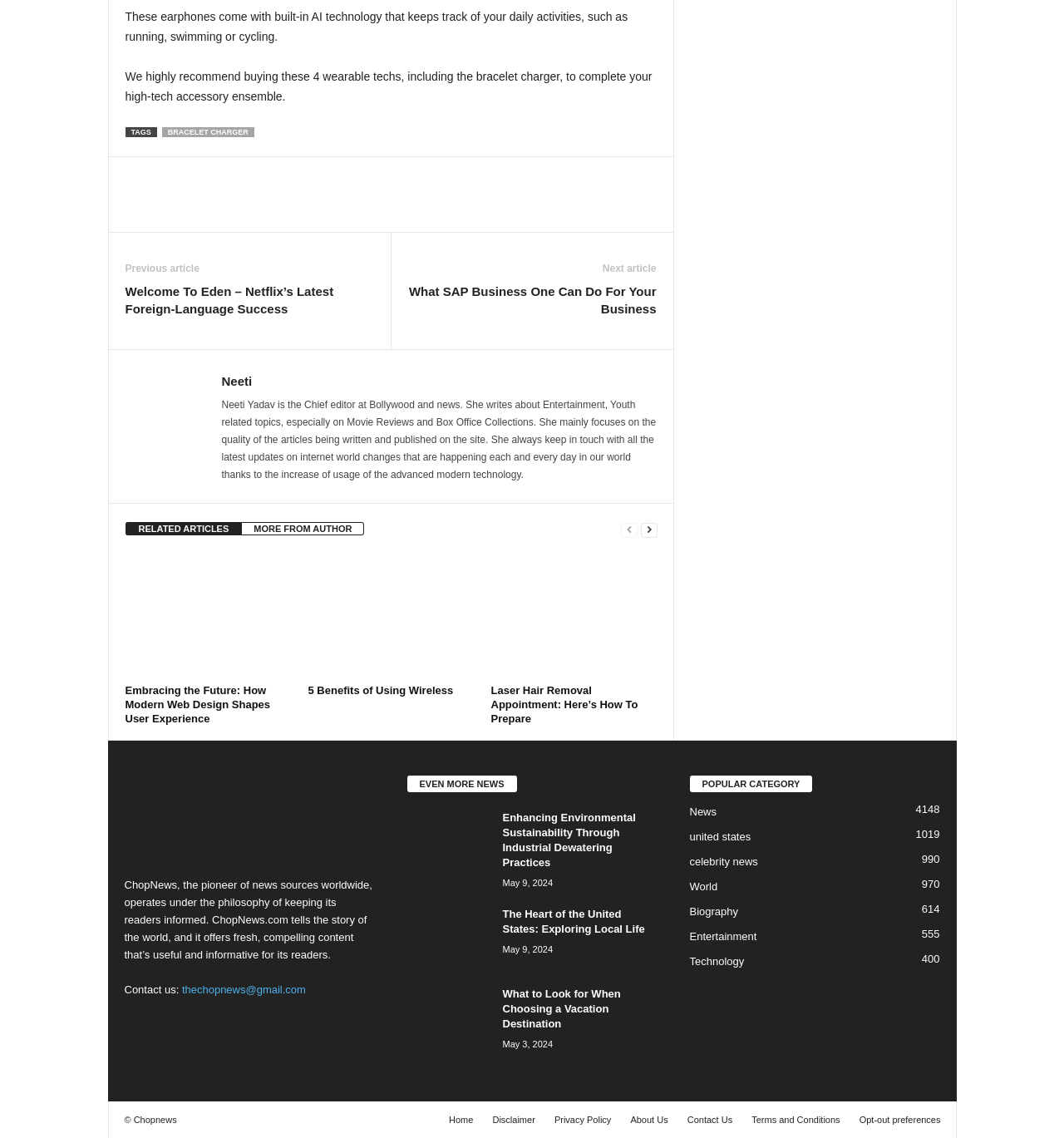Return the bounding box coordinates of the UI element that corresponds to this description: "5 Benefits of Using Wireless". The coordinates must be given as four float numbers in the range of 0 and 1, [left, top, right, bottom].

[0.289, 0.601, 0.426, 0.612]